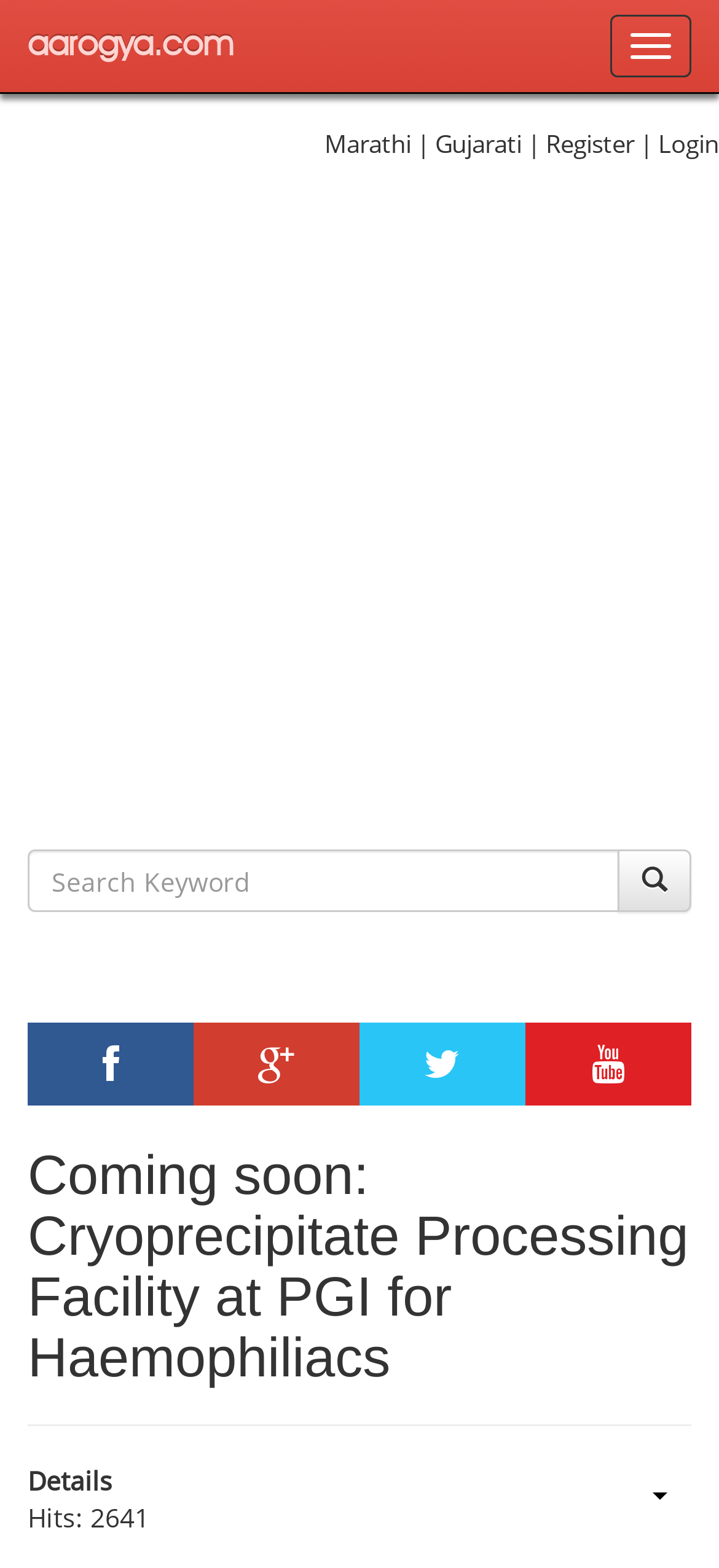Kindly determine the bounding box coordinates for the clickable area to achieve the given instruction: "Search for something".

[0.038, 0.542, 0.862, 0.582]